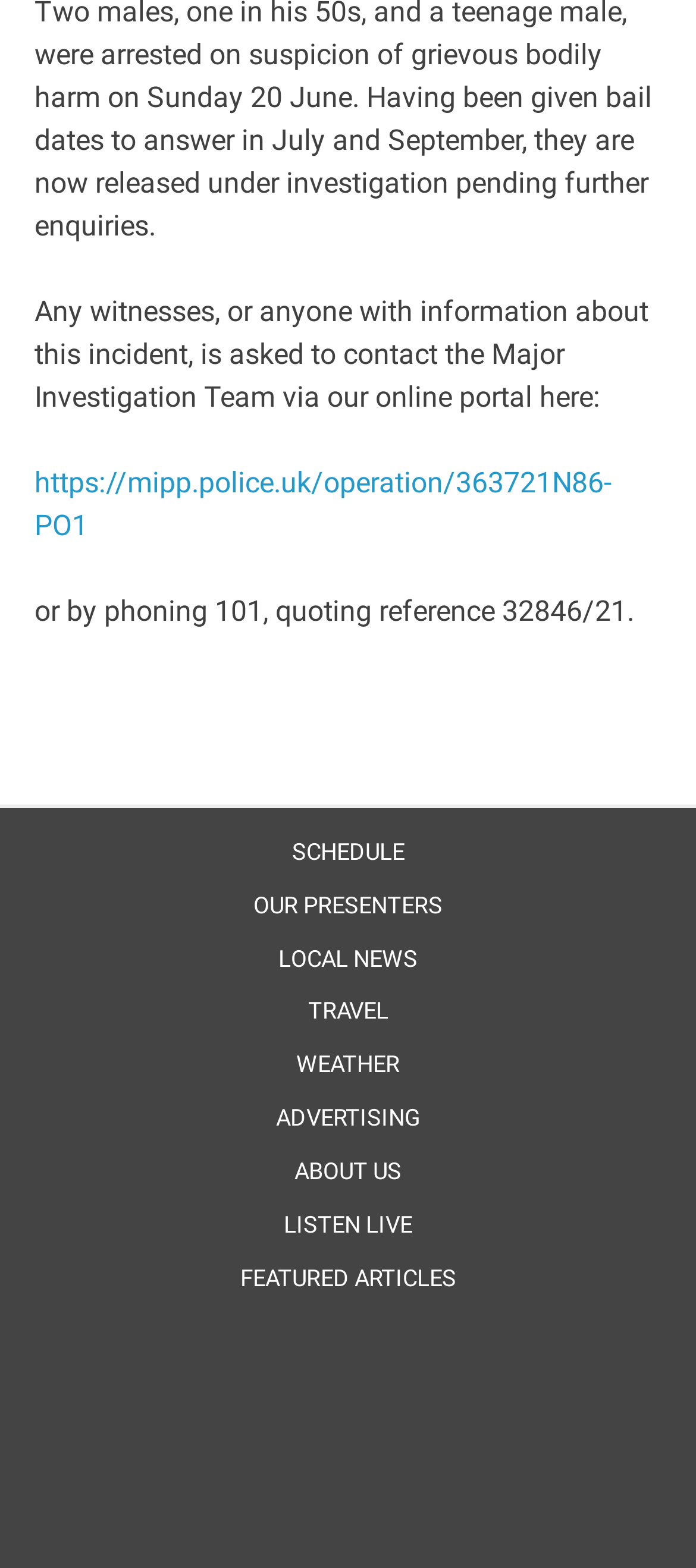Point out the bounding box coordinates of the section to click in order to follow this instruction: "listen live".

[0.374, 0.768, 0.626, 0.794]